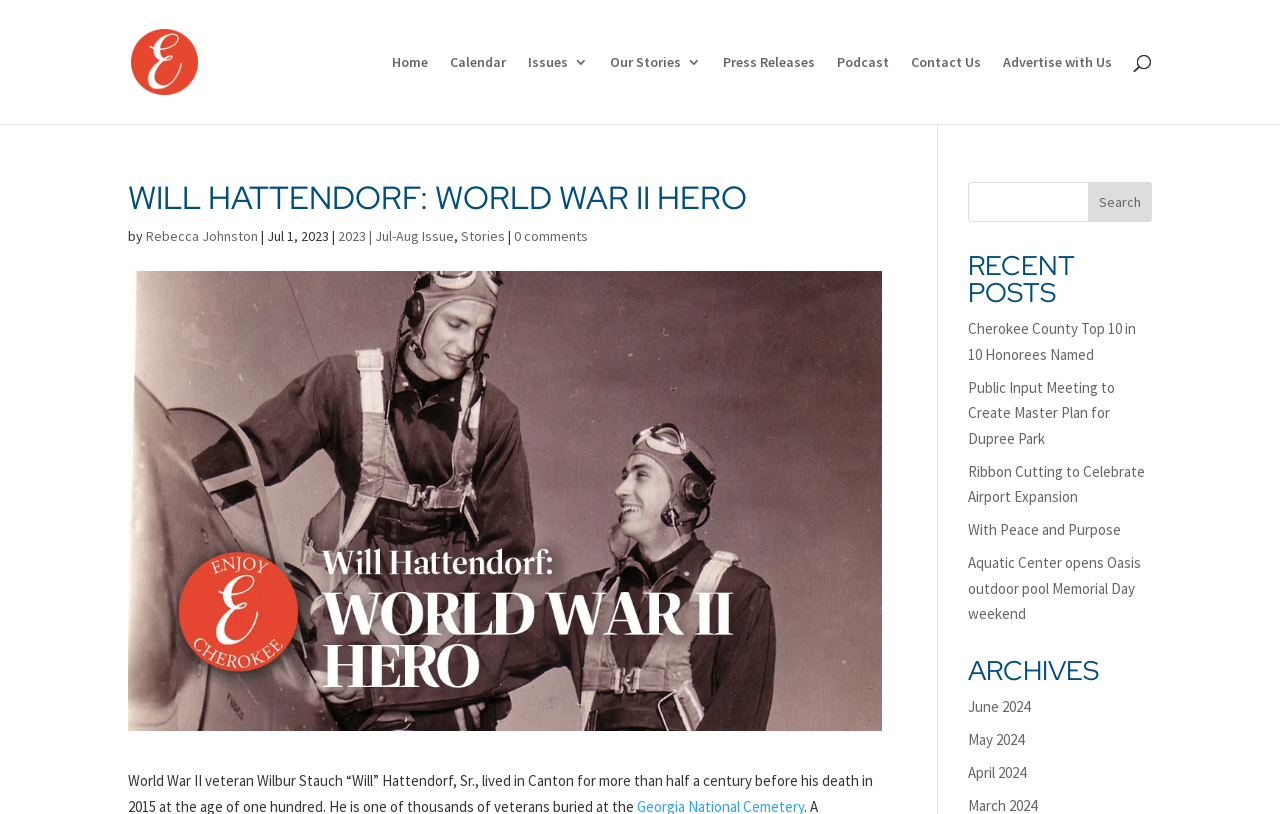Using the information shown in the image, answer the question with as much detail as possible: What is the section below the search bar?

The section below the search bar can be identified by the heading 'RECENT POSTS' which is located at the top of that section.